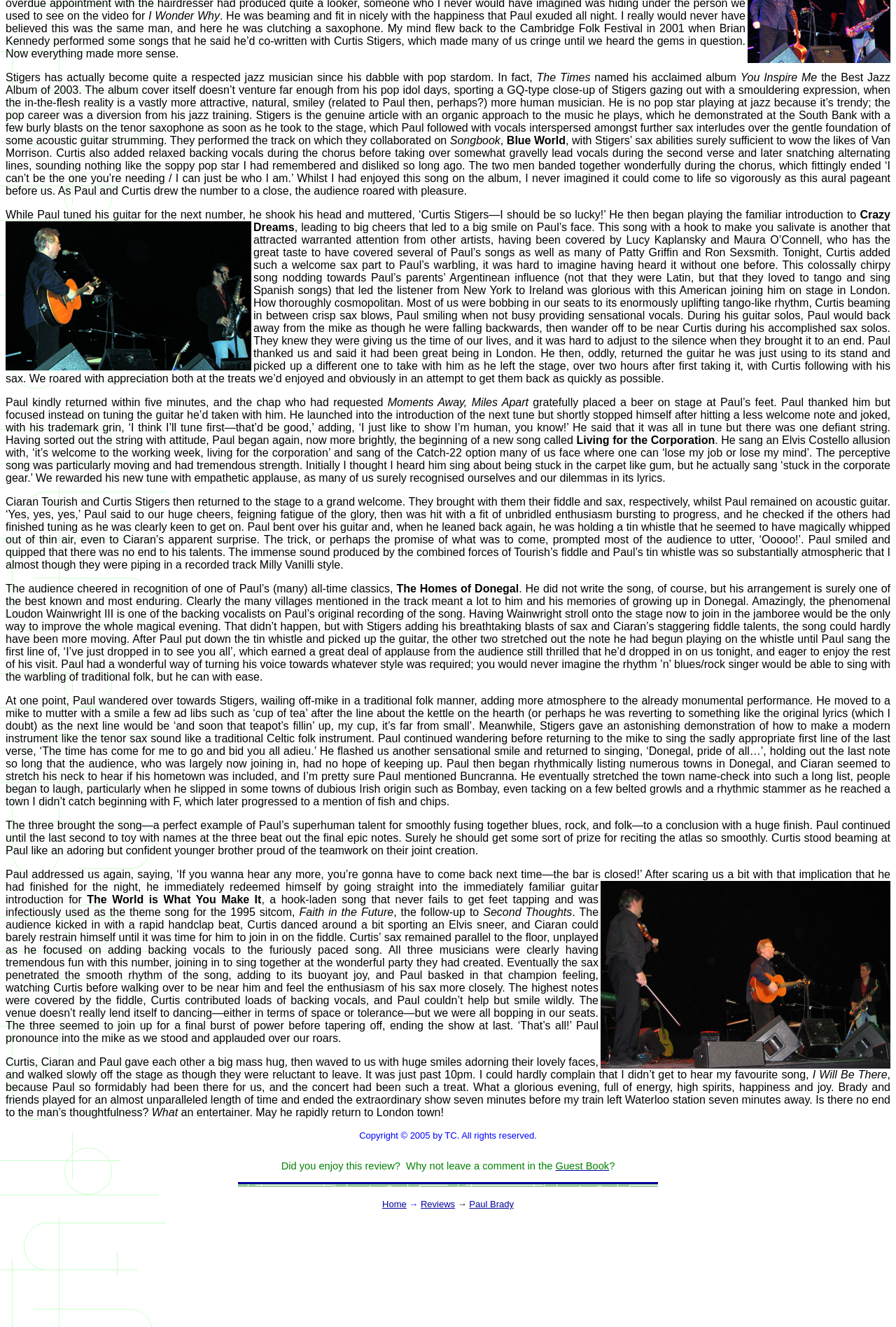Use one word or a short phrase to answer the question provided: 
What is the name of the song that Curtis Stigers added a sax part to?

Crazy Dreams